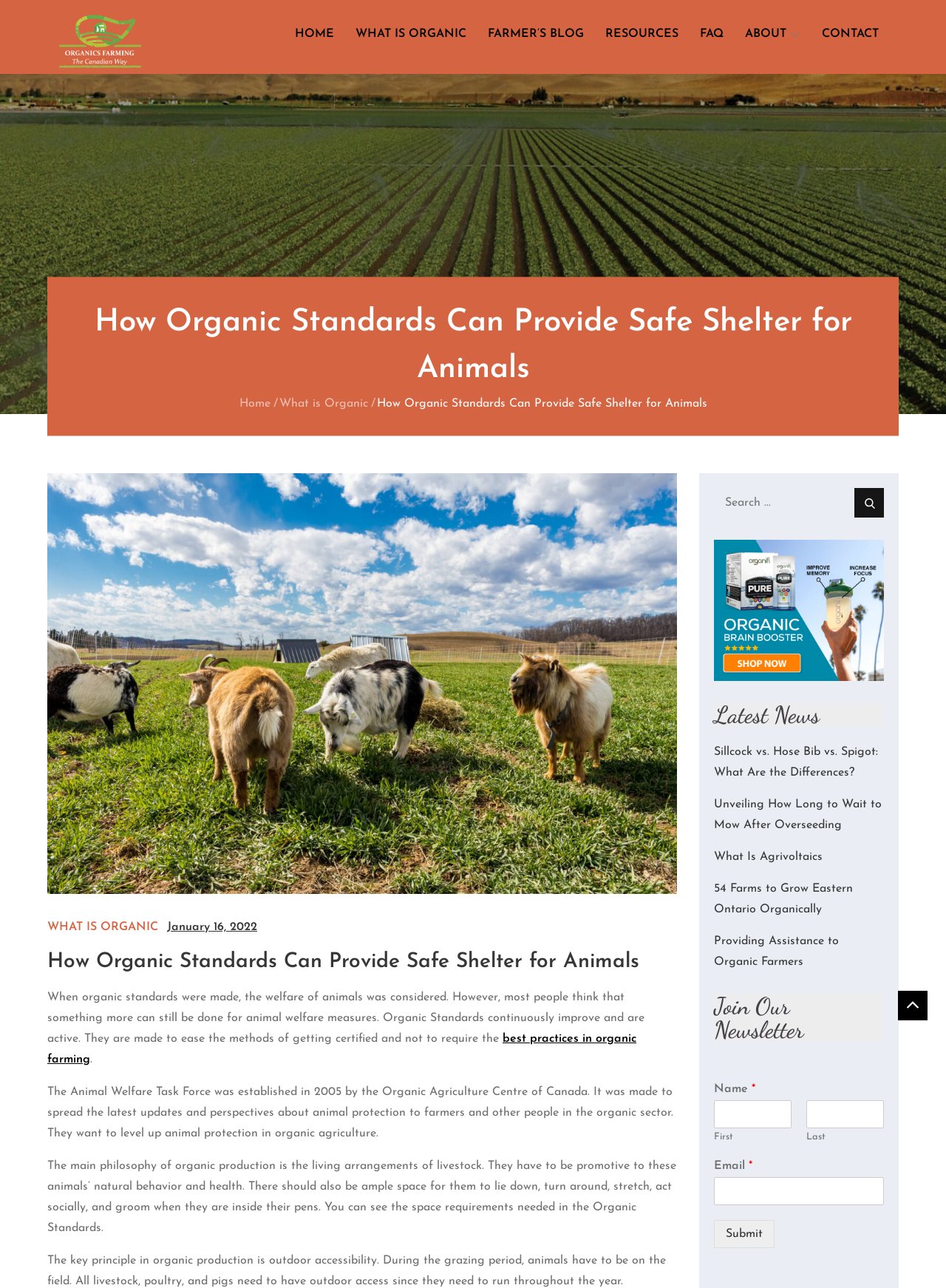What is the purpose of the search bar?
Your answer should be a single word or phrase derived from the screenshot.

Search for content